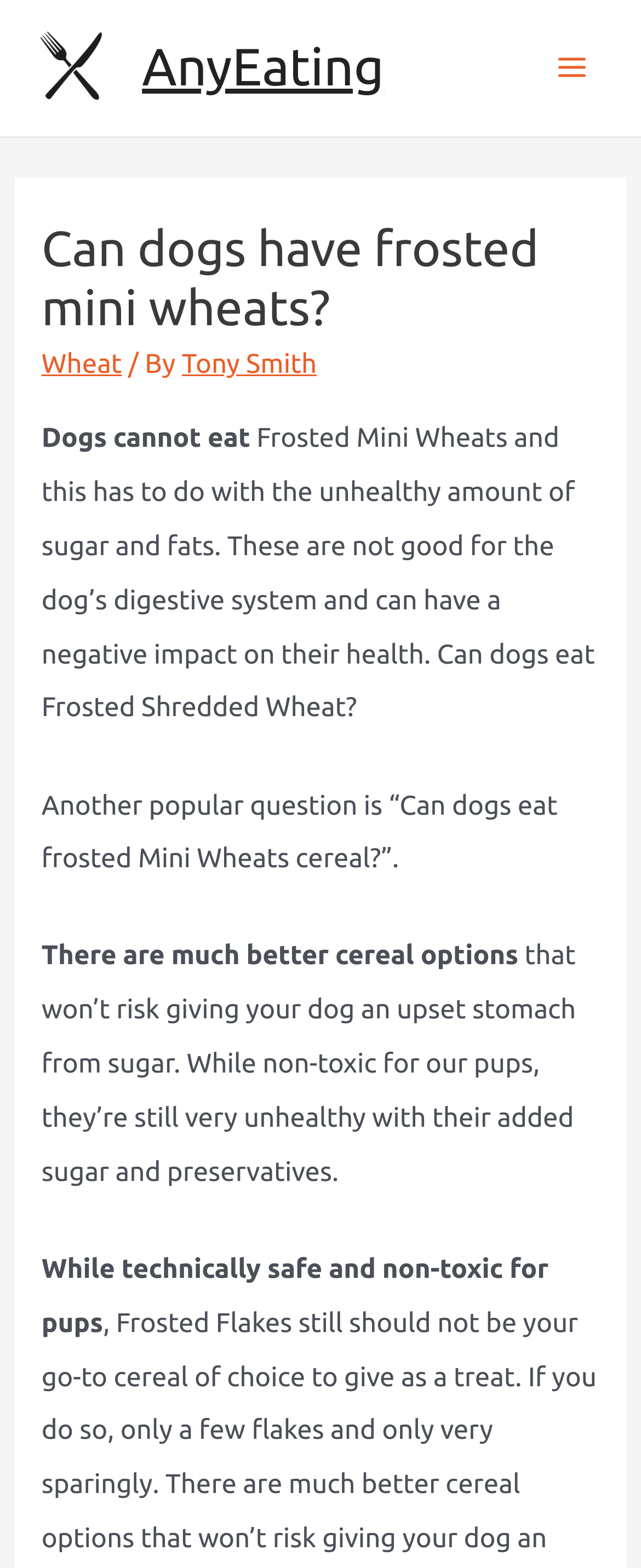Can dogs eat Frosted Shredded Wheat?
Provide a one-word or short-phrase answer based on the image.

Not mentioned